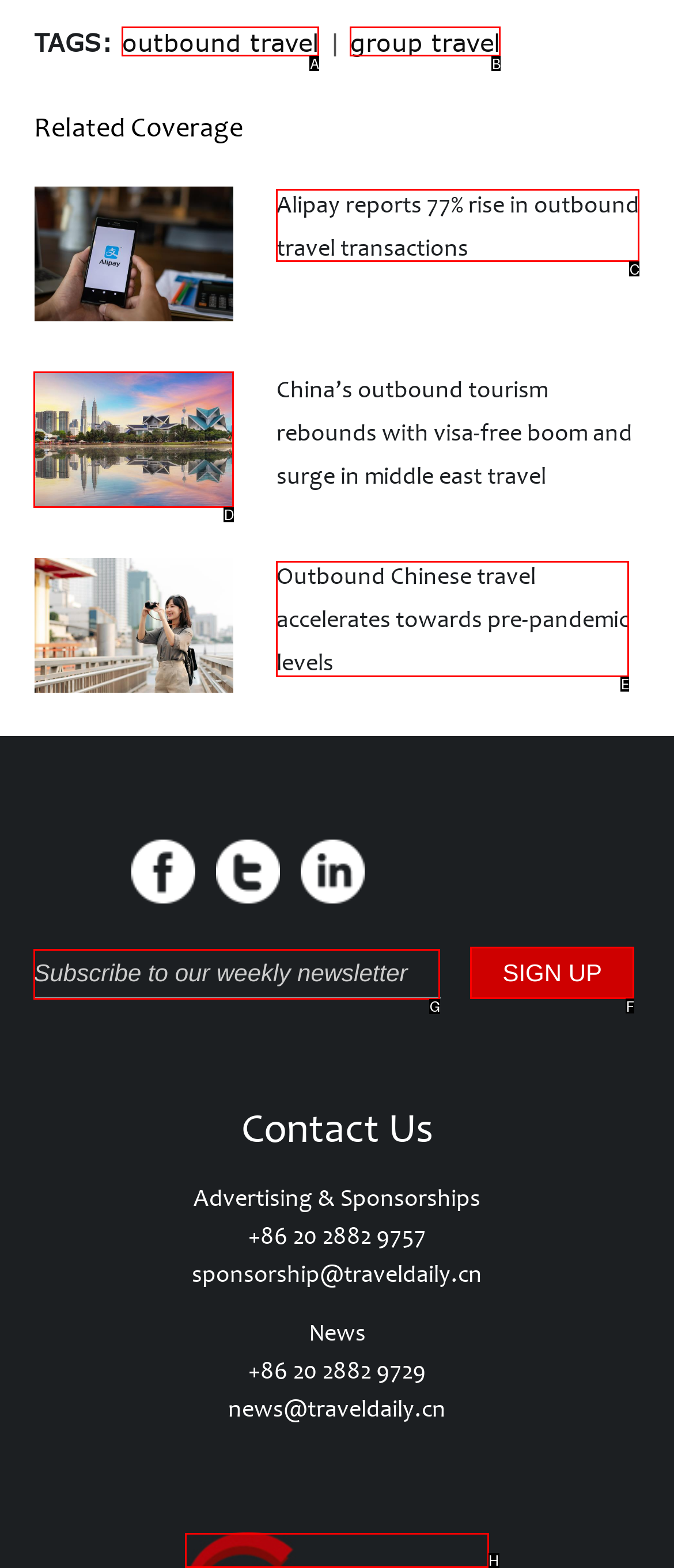Point out the UI element to be clicked for this instruction: Subscribe to the weekly newsletter. Provide the answer as the letter of the chosen element.

F